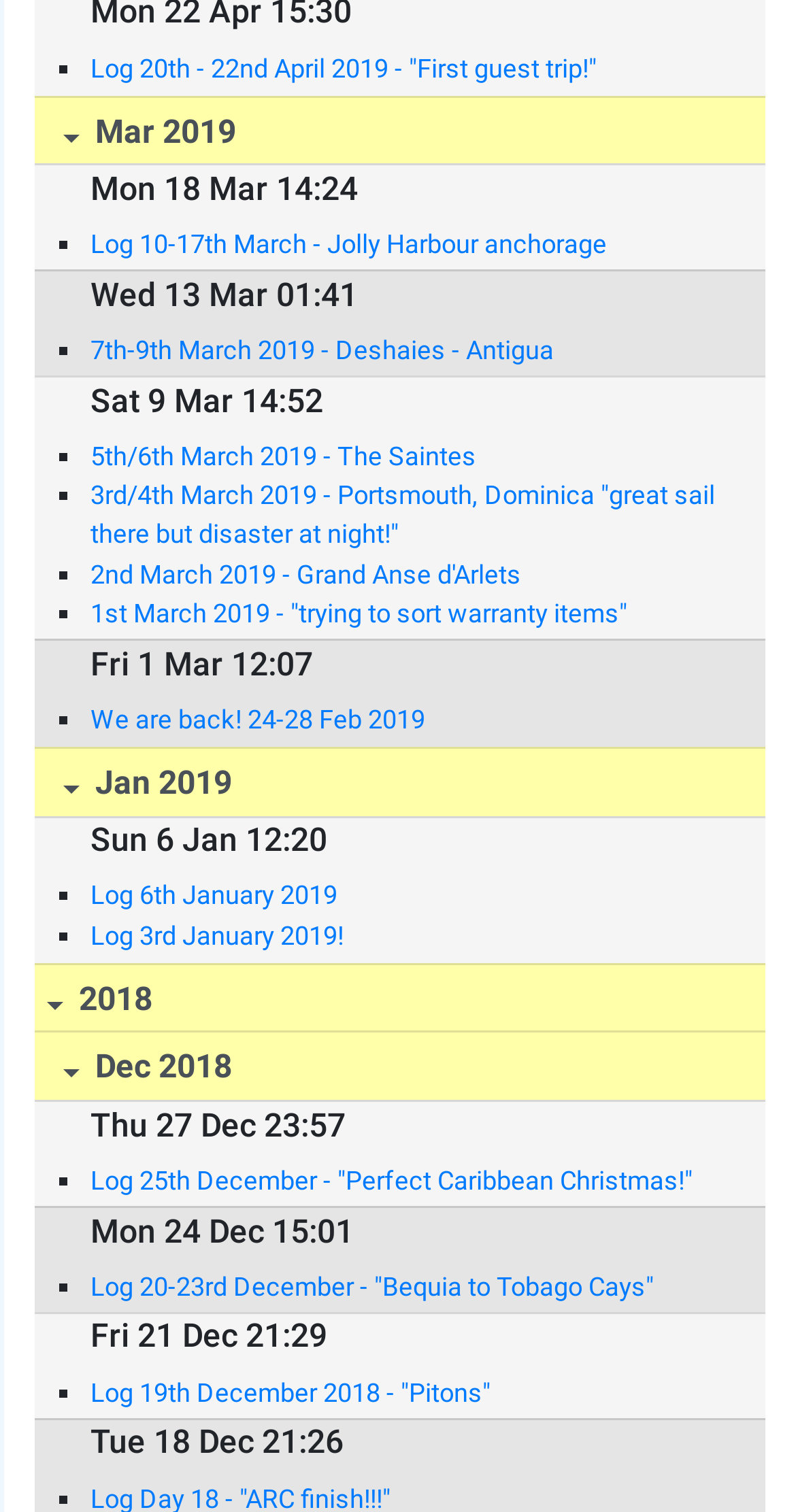Specify the bounding box coordinates of the area that needs to be clicked to achieve the following instruction: "View log for 1st March 2019".

[0.114, 0.367, 0.91, 0.393]